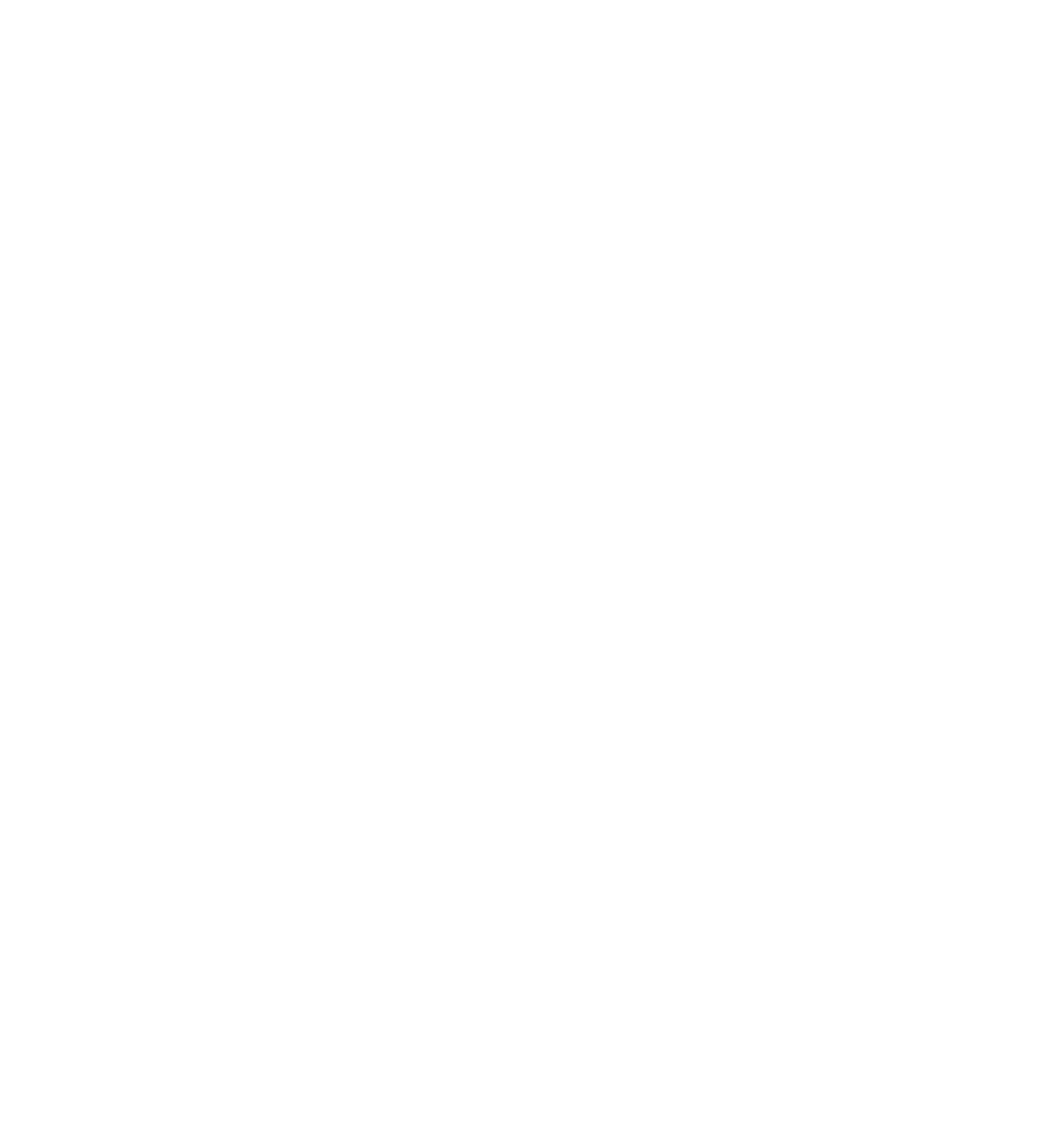How many links are under the 'UNDERGRADUATE ON CAMPUS' heading?
Look at the image and answer the question with a single word or phrase.

8